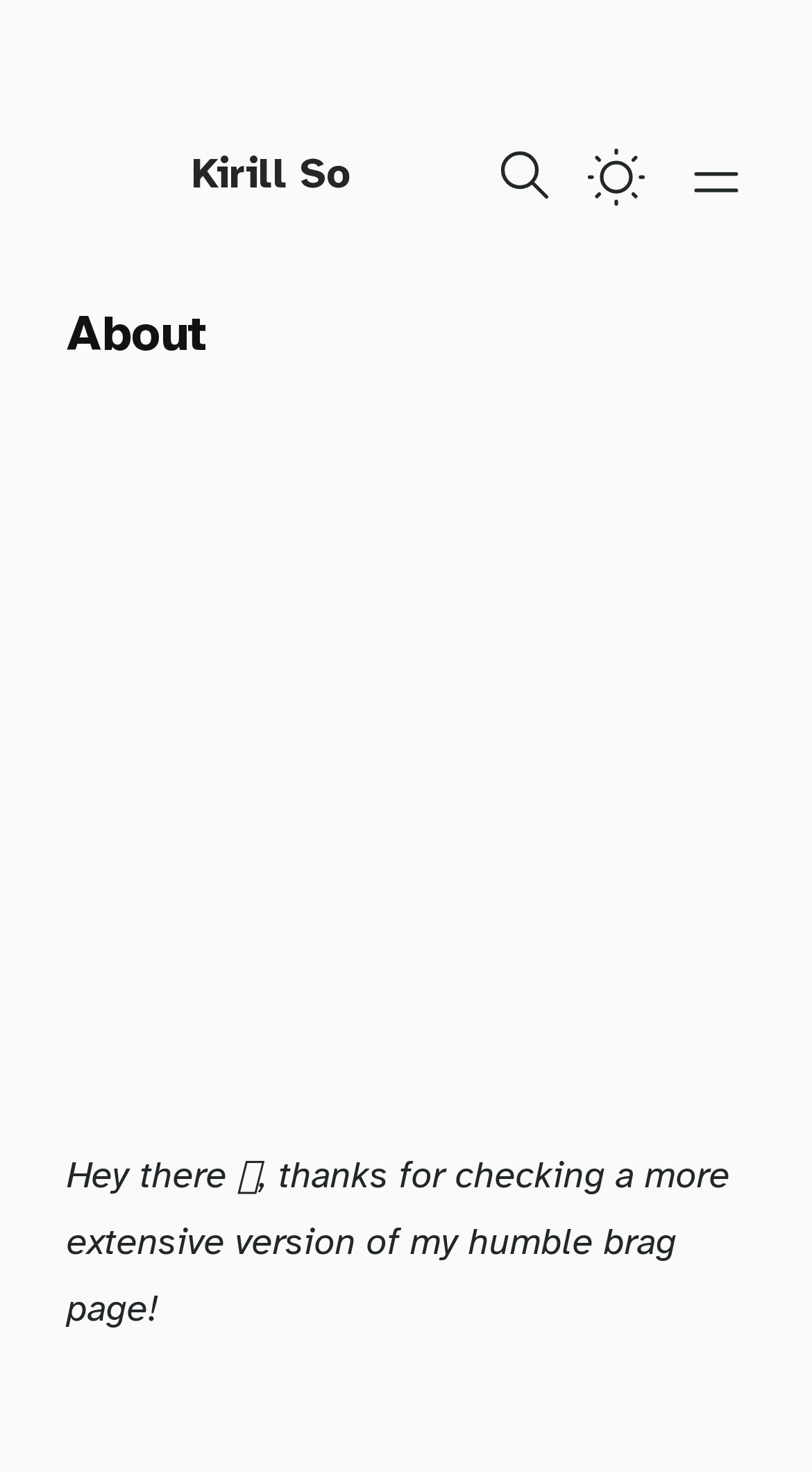What is the purpose of the 'Open main menu' button?
Look at the image and answer the question using a single word or phrase.

To open a menu